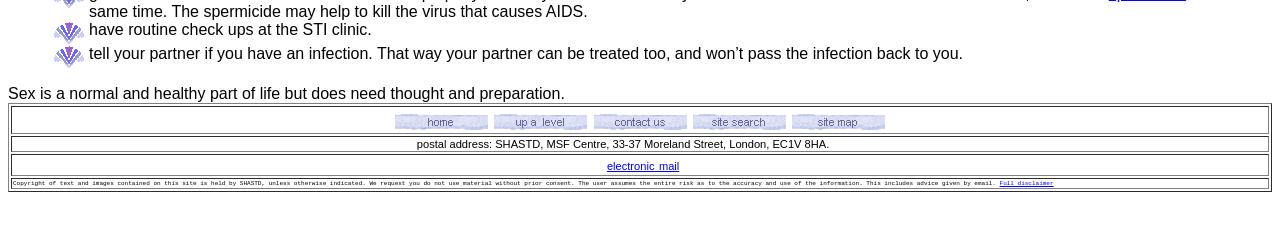Please provide the bounding box coordinates in the format (top-left x, top-left y, bottom-right x, bottom-right y). Remember, all values are floating point numbers between 0 and 1. What is the bounding box coordinate of the region described as: alt="up a level"

[0.385, 0.46, 0.459, 0.533]